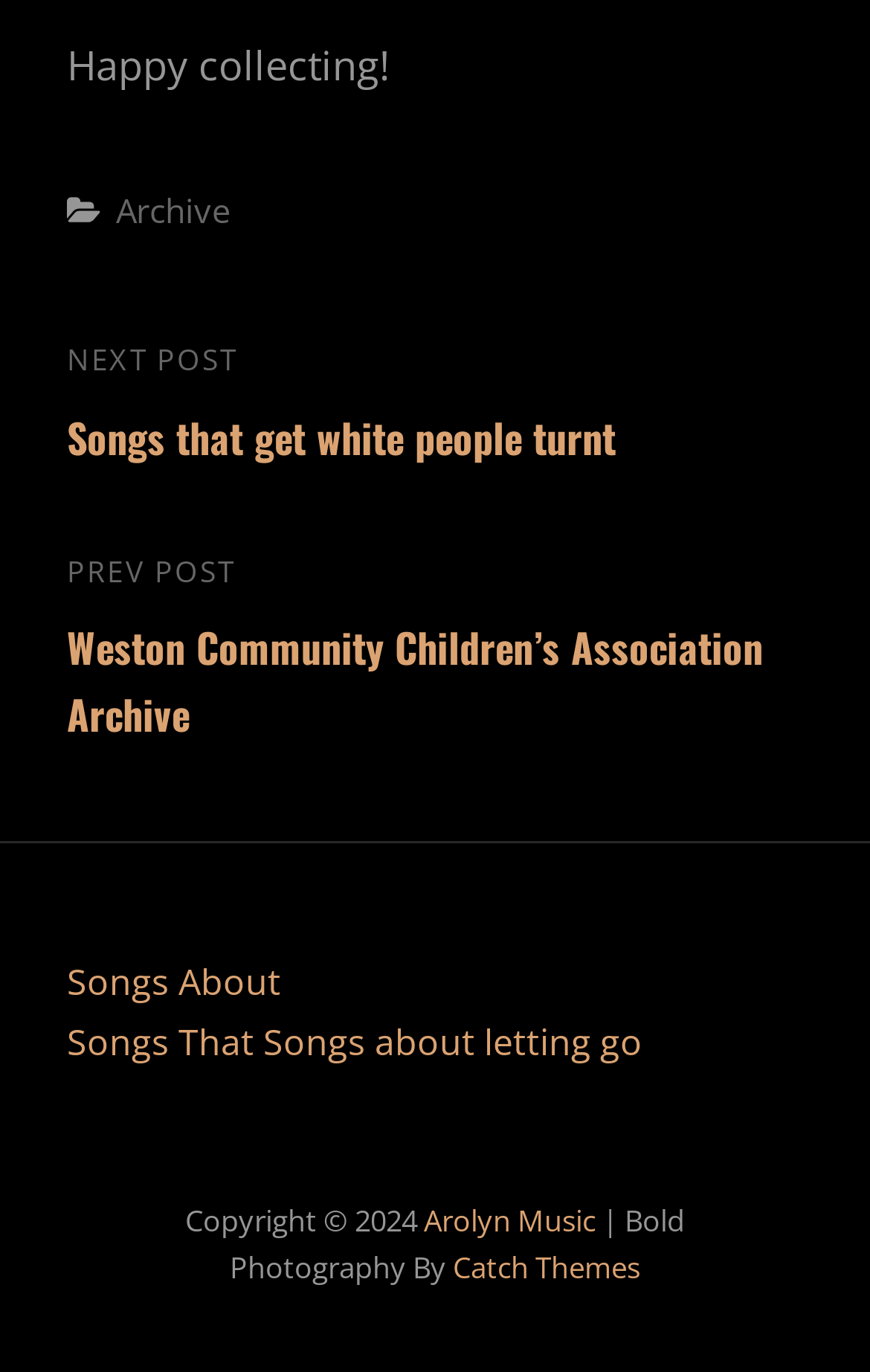Give a succinct answer to this question in a single word or phrase: 
What is the theme of the songs listed?

Songs about